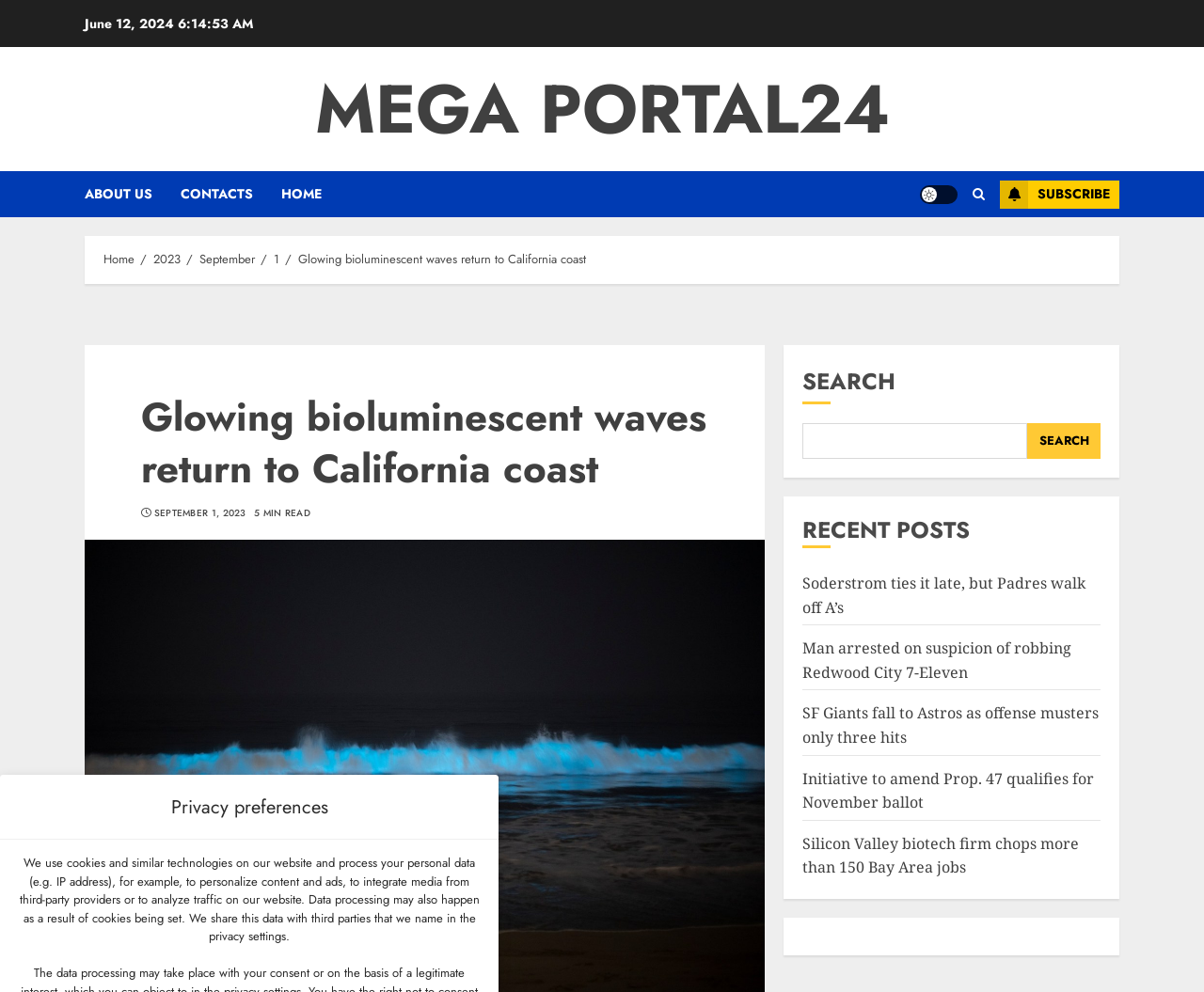Predict the bounding box coordinates of the area that should be clicked to accomplish the following instruction: "Read the recent post about Soderstrom ties it late, but Padres walk off A’s". The bounding box coordinates should consist of four float numbers between 0 and 1, i.e., [left, top, right, bottom].

[0.667, 0.577, 0.902, 0.623]